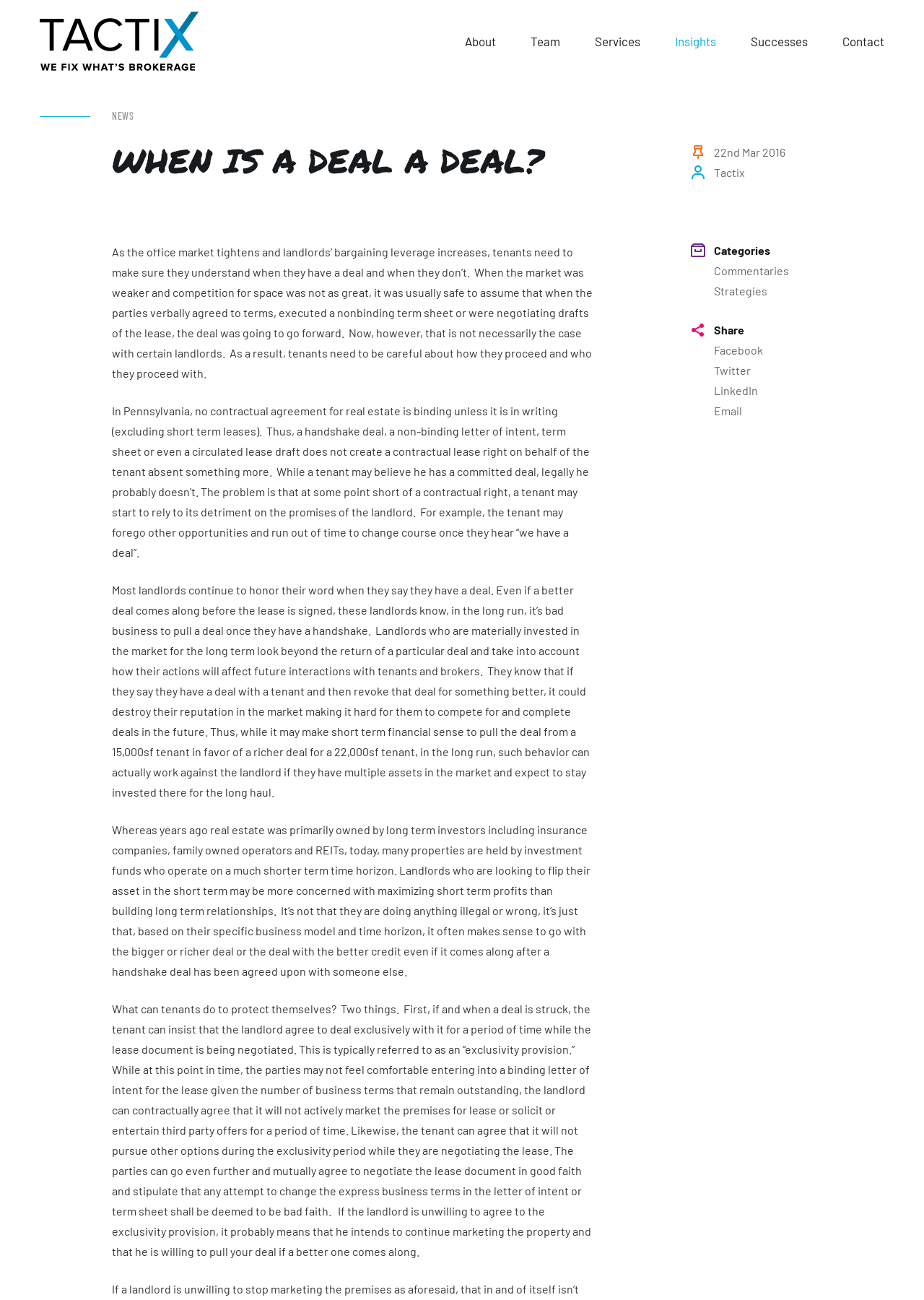What is the topic of the article?
Please provide a single word or phrase answer based on the image.

Office market and deal making